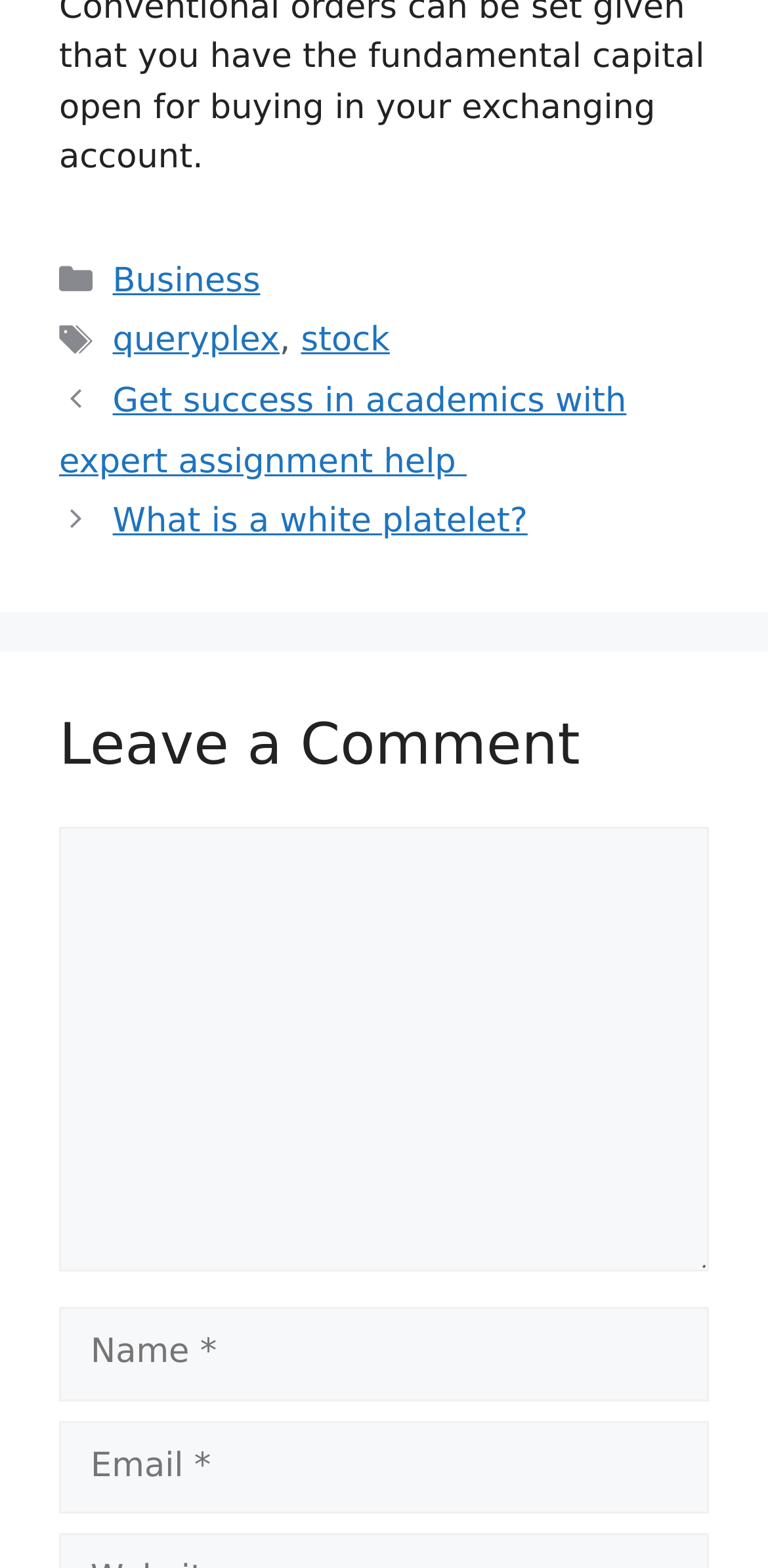Please identify the bounding box coordinates of the region to click in order to complete the task: "Click on the 'Business' category". The coordinates must be four float numbers between 0 and 1, specified as [left, top, right, bottom].

[0.147, 0.167, 0.339, 0.192]